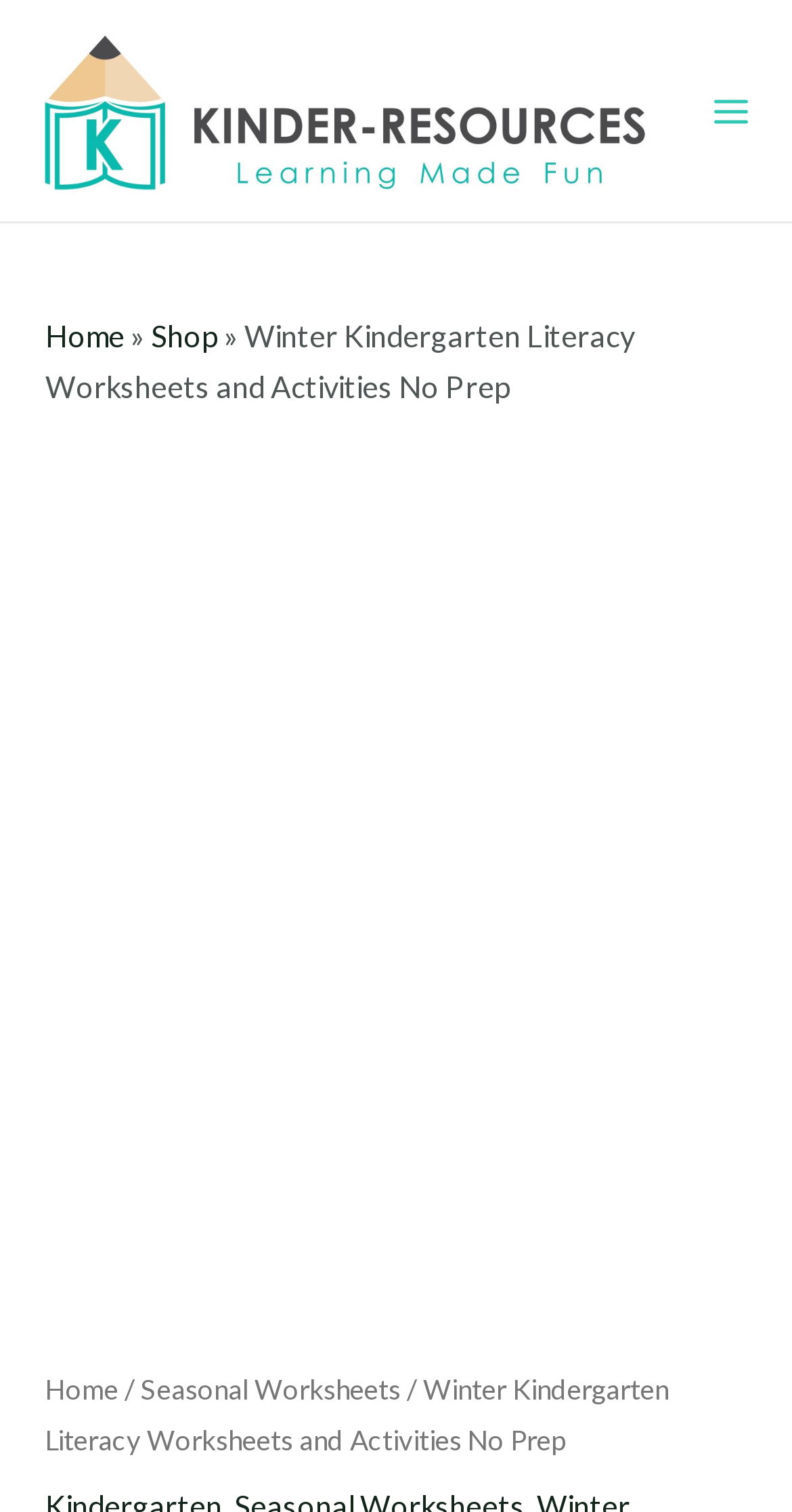Could you specify the bounding box coordinates for the clickable section to complete the following instruction: "Change product quantity"?

[0.051, 0.908, 0.187, 0.956]